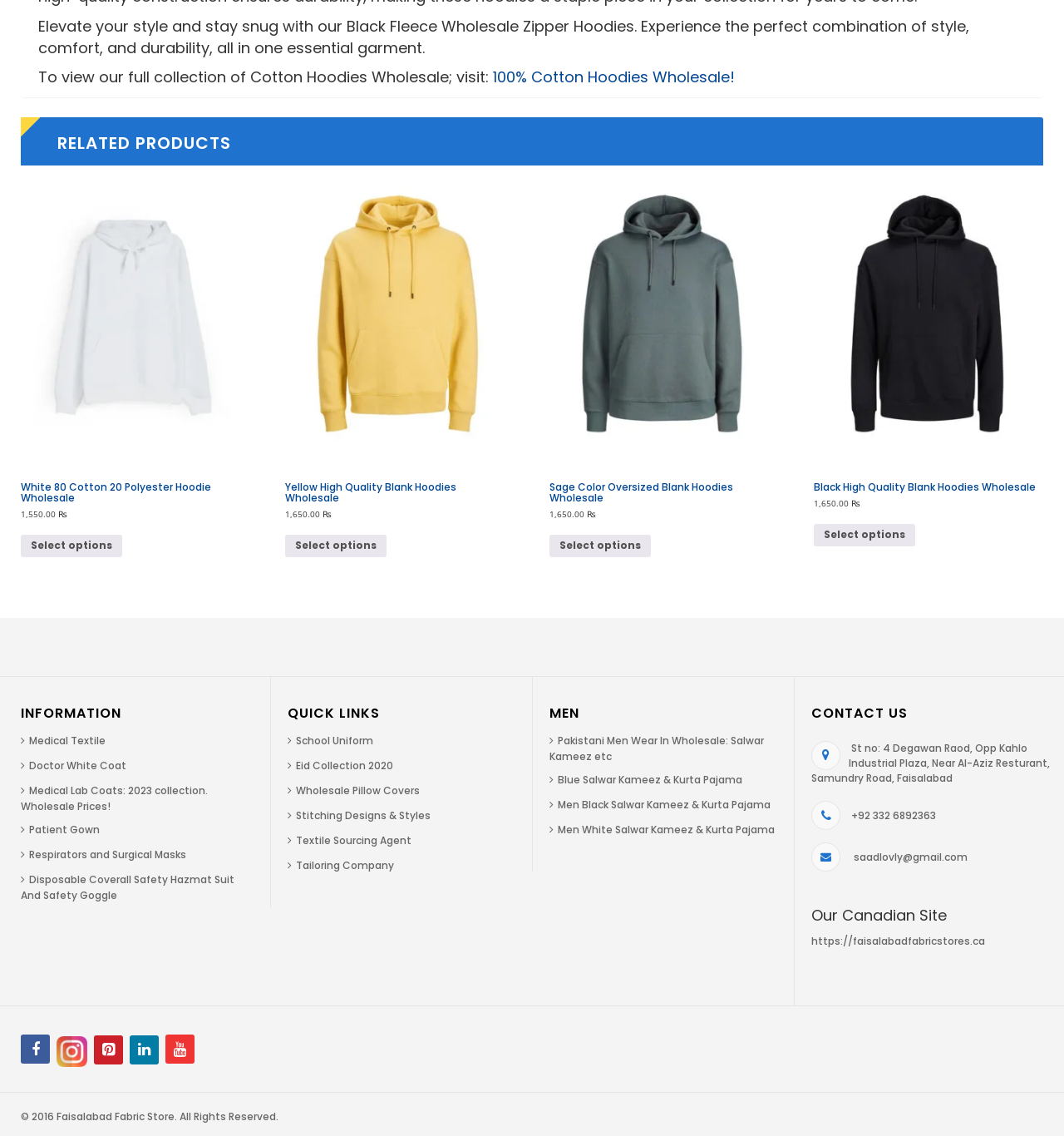Determine the bounding box for the described UI element: "https://faisalabadfabricstores.ca".

[0.762, 0.822, 0.926, 0.834]